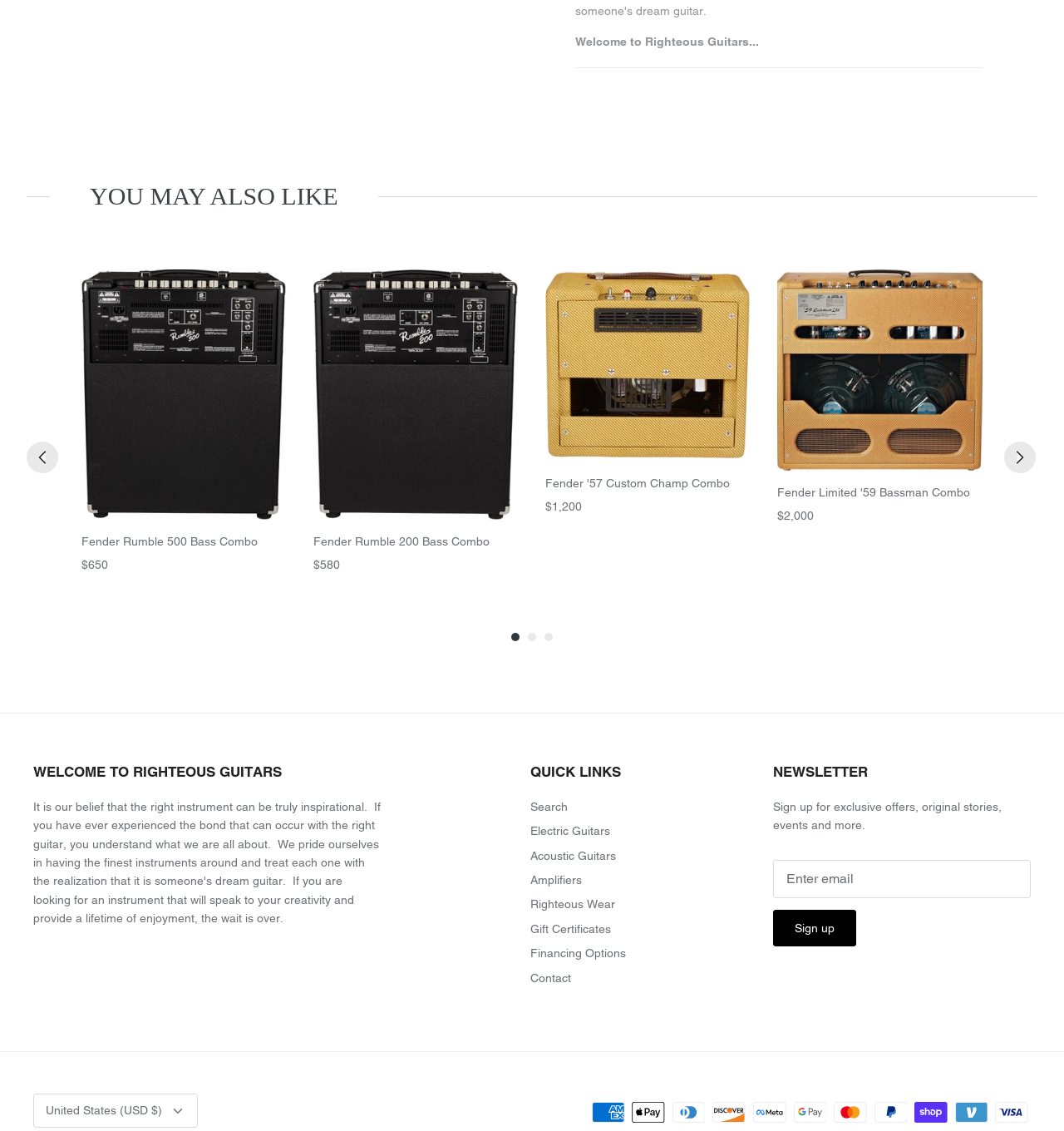Determine the bounding box coordinates of the clickable element necessary to fulfill the instruction: "Enter email address in the 'Email' textbox". Provide the coordinates as four float numbers within the 0 to 1 range, i.e., [left, top, right, bottom].

[0.727, 0.76, 0.969, 0.794]